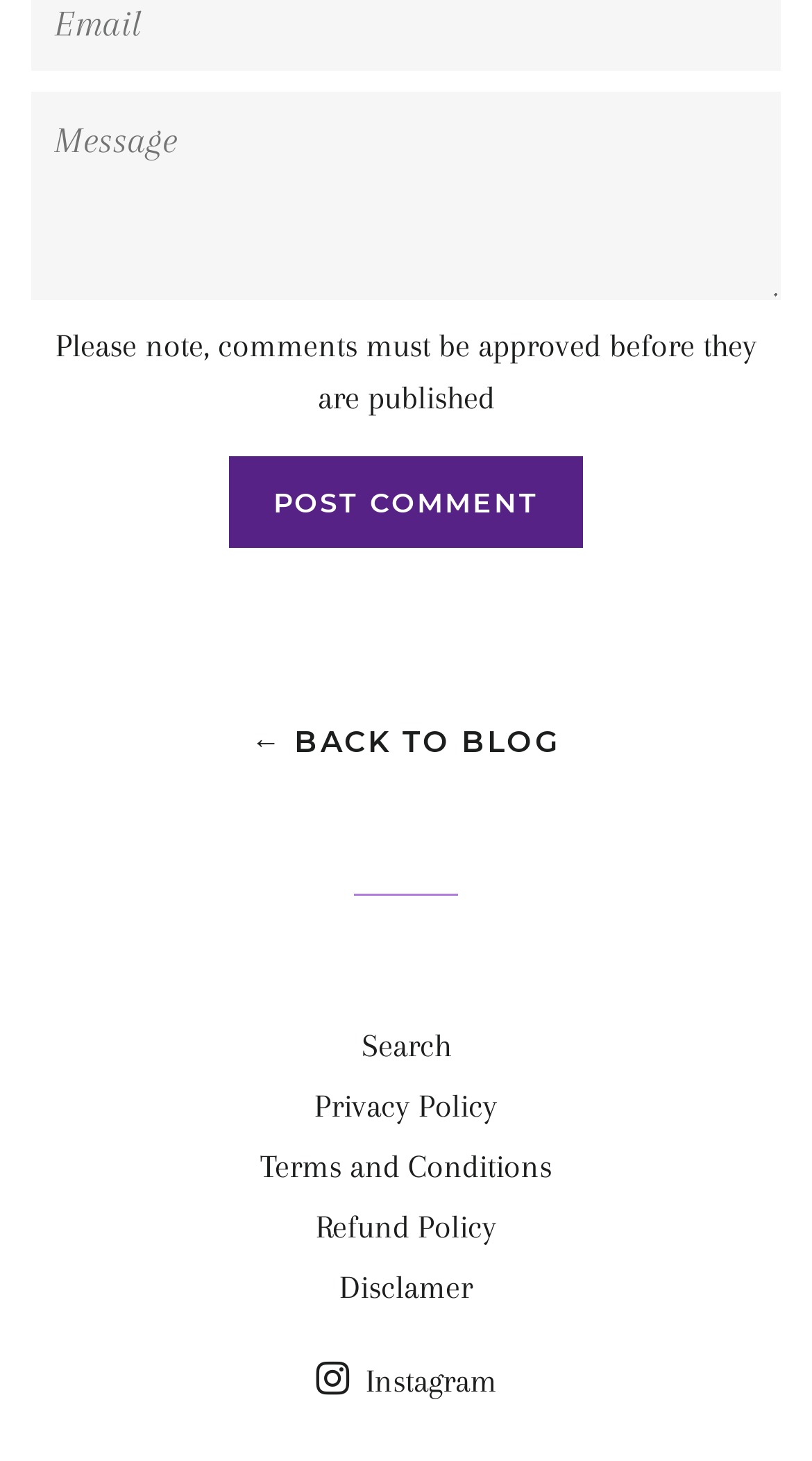Please find and report the bounding box coordinates of the element to click in order to perform the following action: "Post a comment". The coordinates should be expressed as four float numbers between 0 and 1, in the format [left, top, right, bottom].

[0.283, 0.312, 0.717, 0.375]